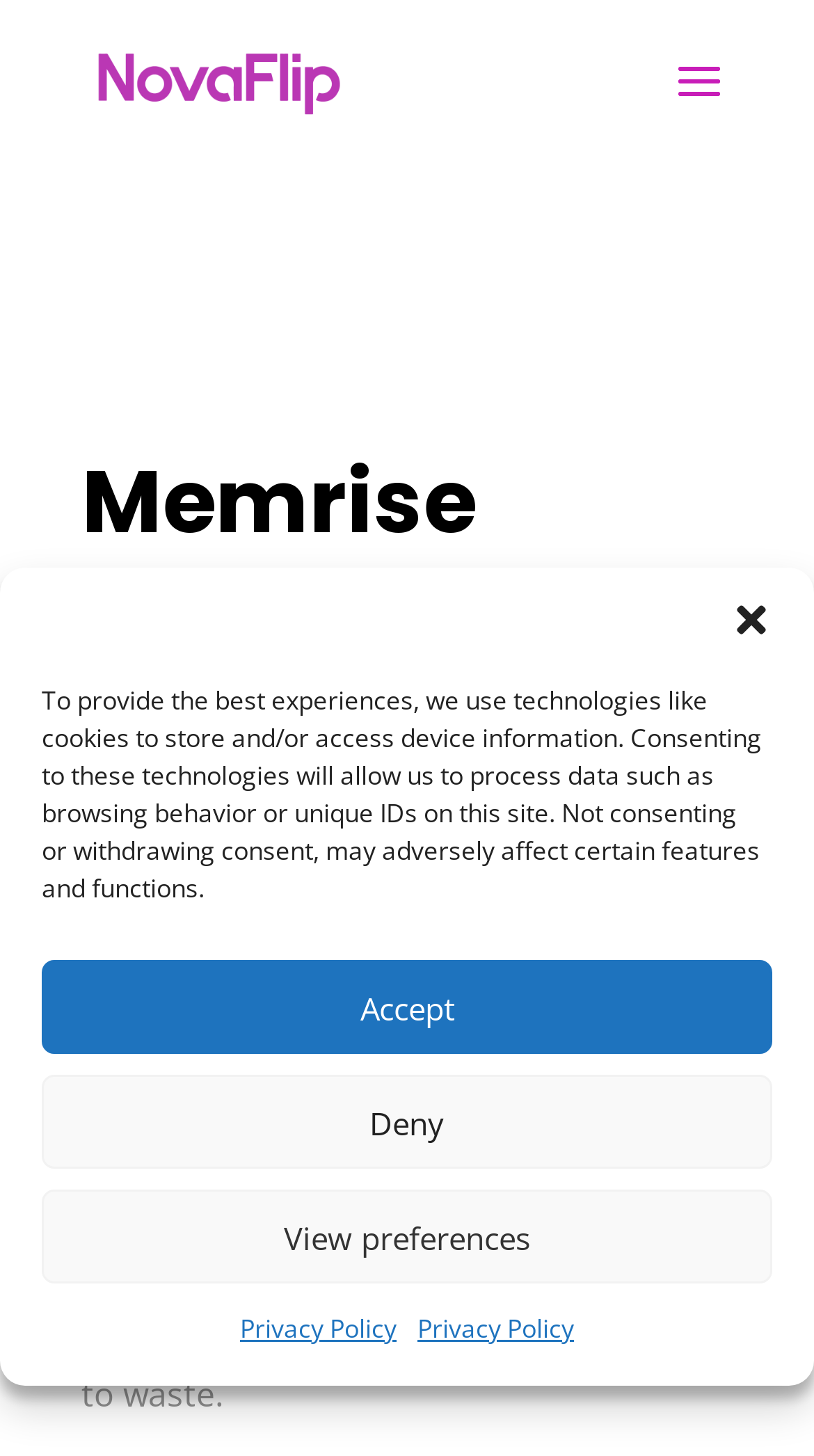Using the information in the image, give a comprehensive answer to the question: 
What is the focus of the language learning mobile app?

I found the answer by reading the StaticText element that describes the app, which says 'is a language learning mobile app that focuses on real learning experiences'.